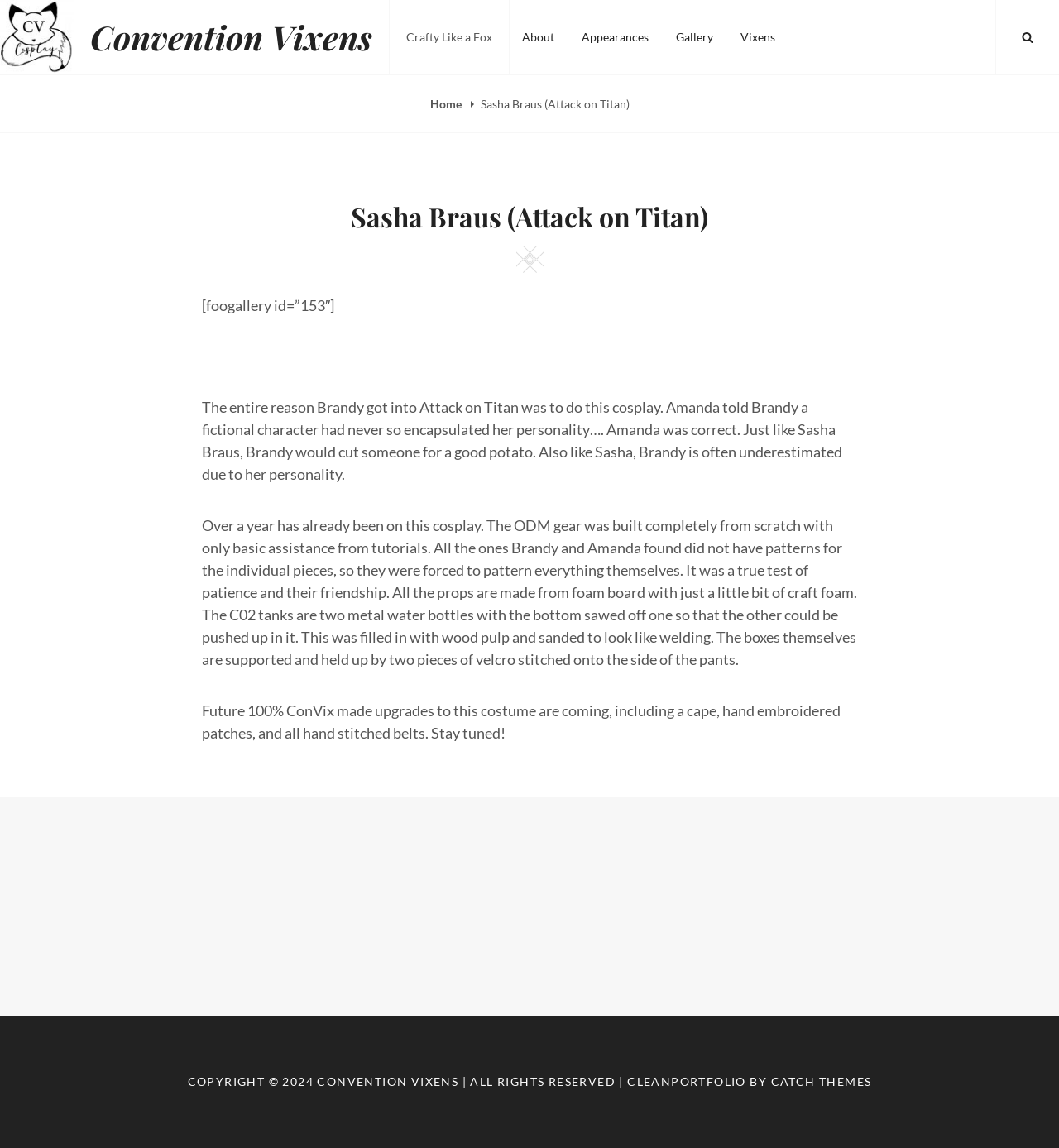What is the year of the copyright?
Provide an in-depth and detailed explanation in response to the question.

The year of the copyright can be found in the StaticText element with the text 'COPYRIGHT © 2024' which is a standard copyright notice.